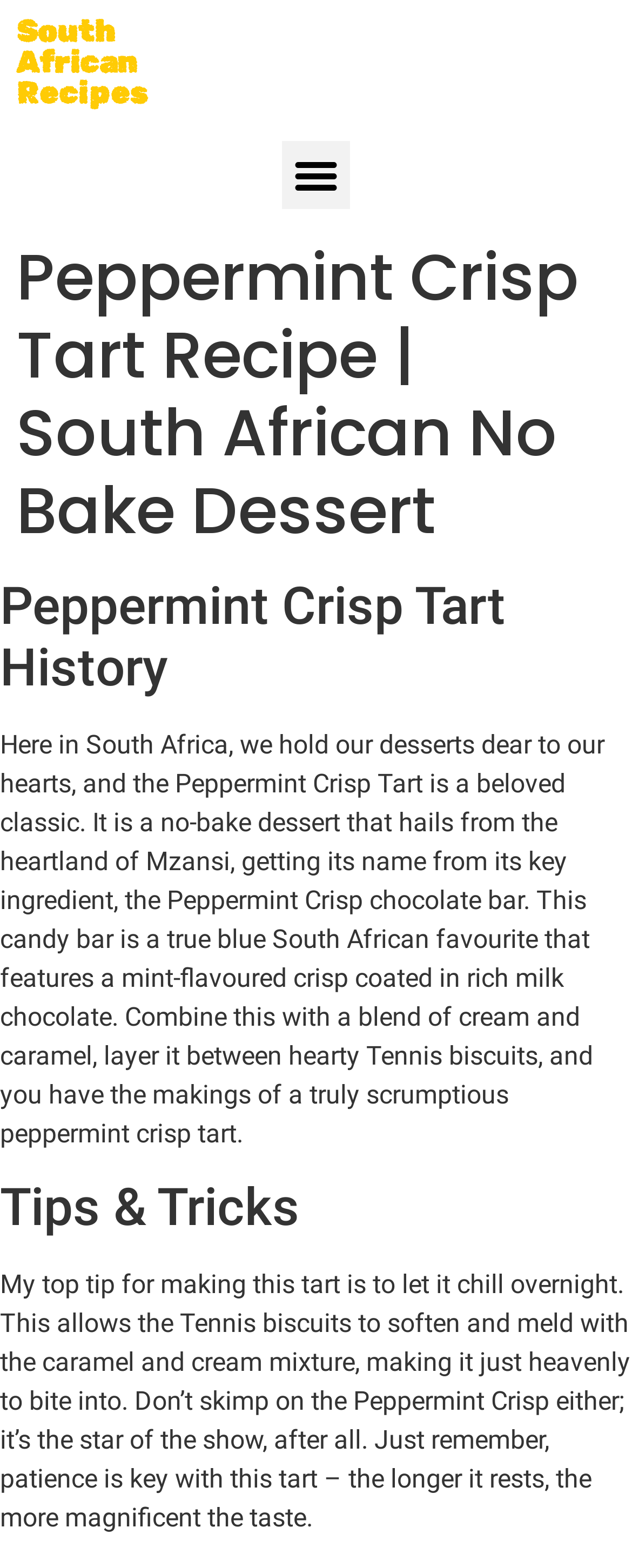Look at the image and write a detailed answer to the question: 
Is the Peppermint Crisp Tart a baked dessert?

The answer can be found in the heading element that describes the Peppermint Crisp Tart as a 'South African No Bake Dessert', implying that it does not require baking.